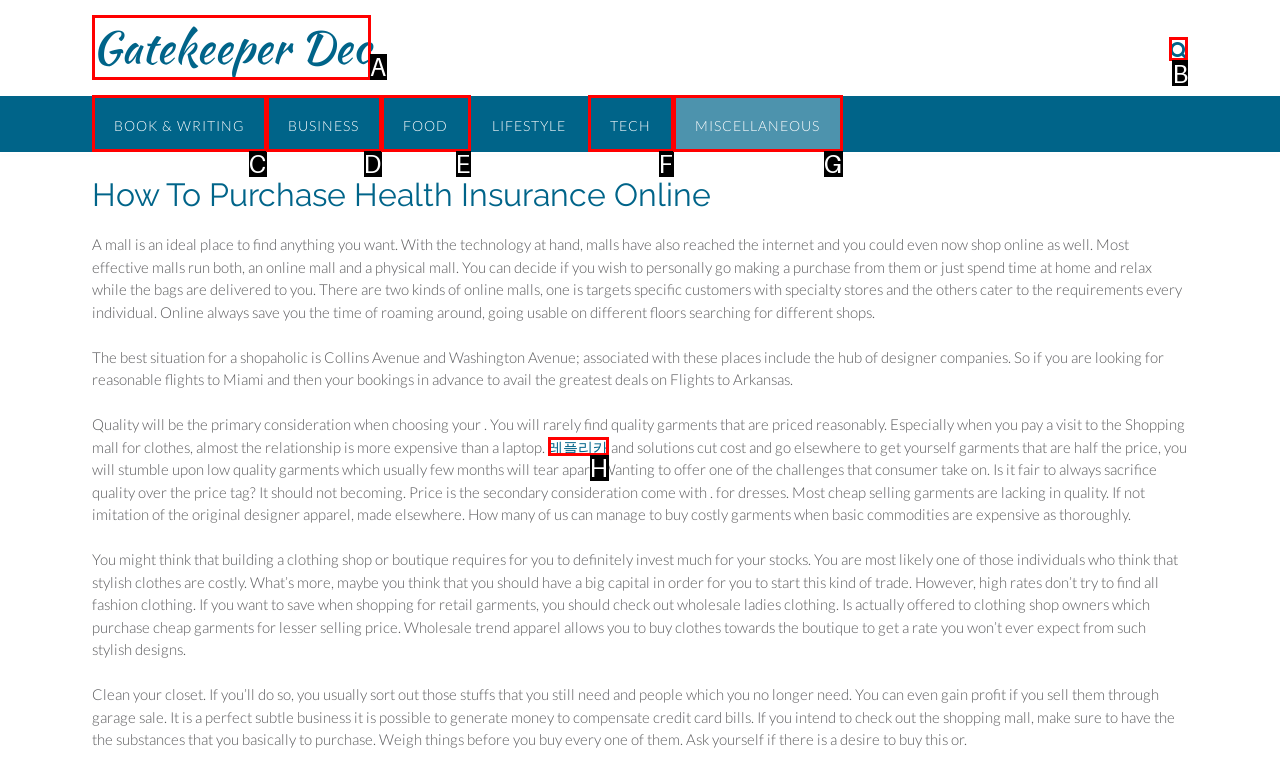Identify the correct letter of the UI element to click for this task: Click on the home icon
Respond with the letter from the listed options.

B